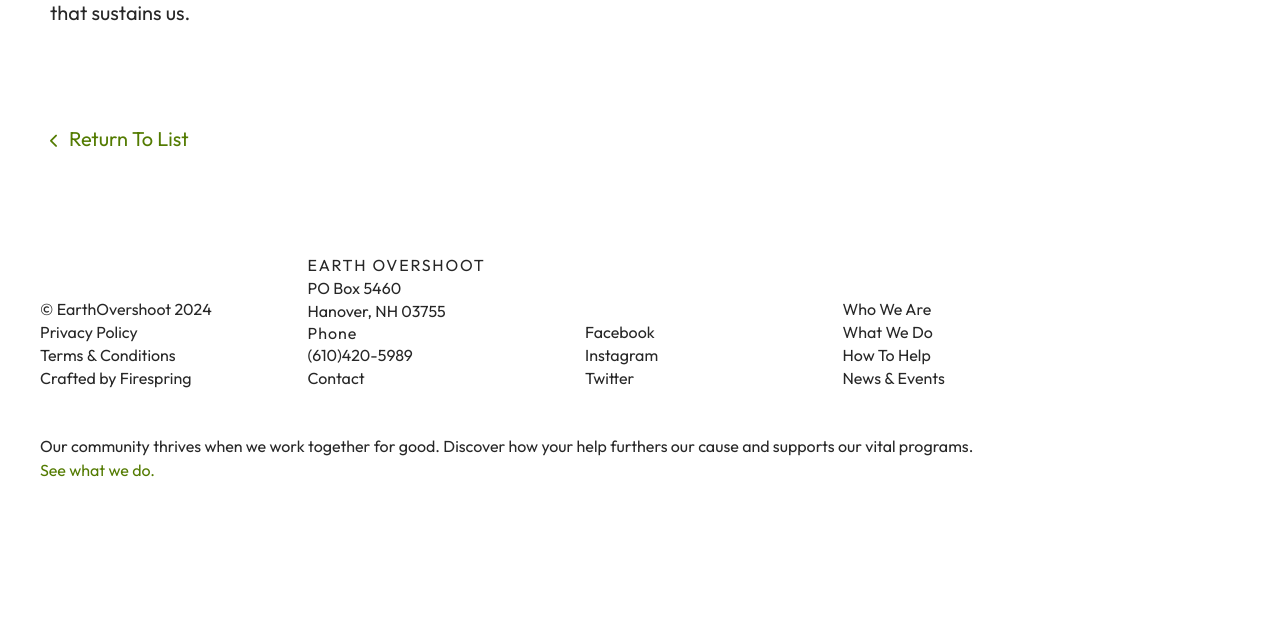Highlight the bounding box coordinates of the element you need to click to perform the following instruction: "View privacy policy."

[0.031, 0.524, 0.108, 0.556]